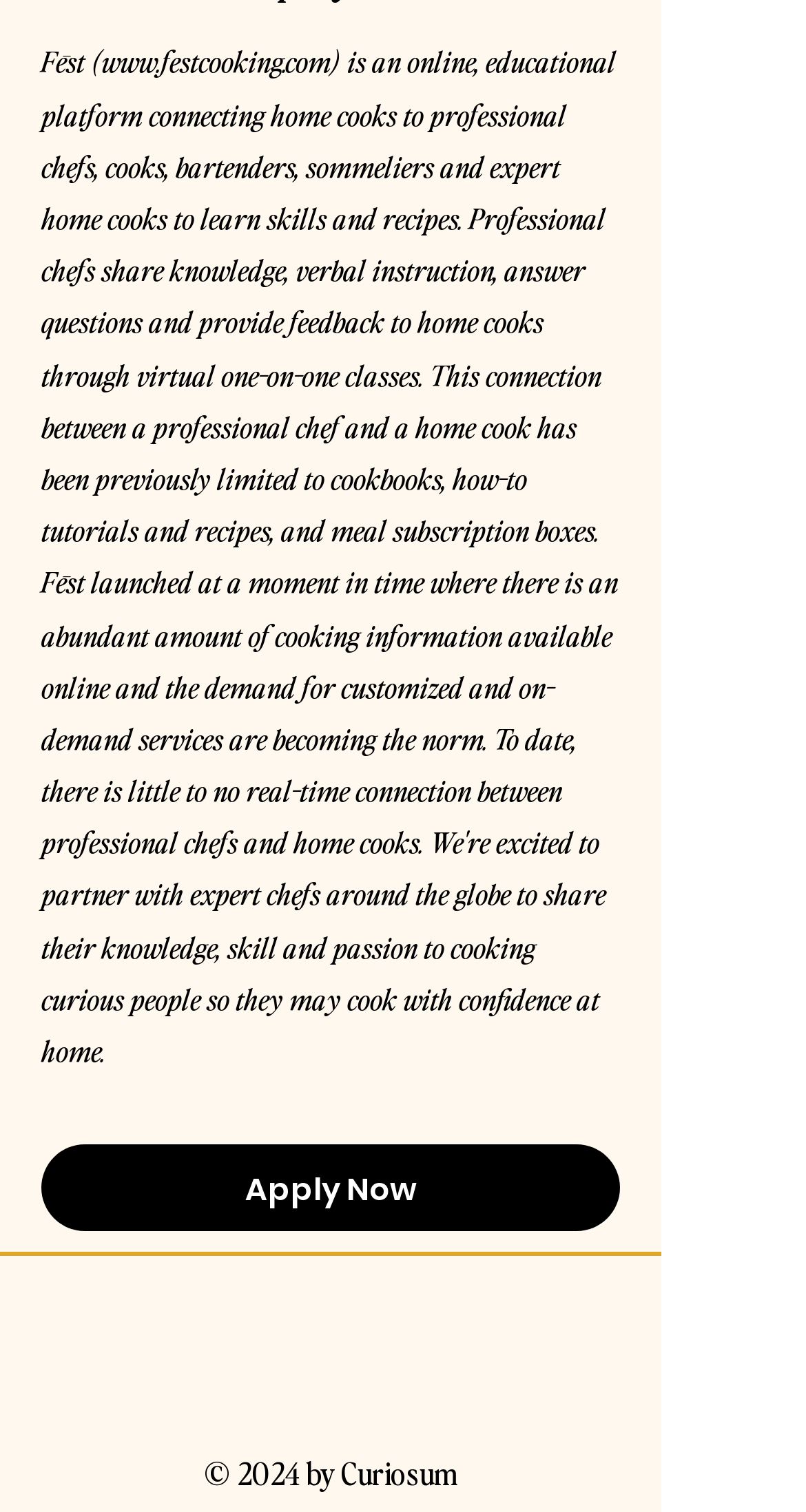How can home cooks connect with professional chefs?
Use the information from the screenshot to give a comprehensive response to the question.

The webpage states that home cooks can connect with professional chefs through virtual one-on-one classes, where chefs share knowledge, provide verbal instruction, answer questions, and give feedback.